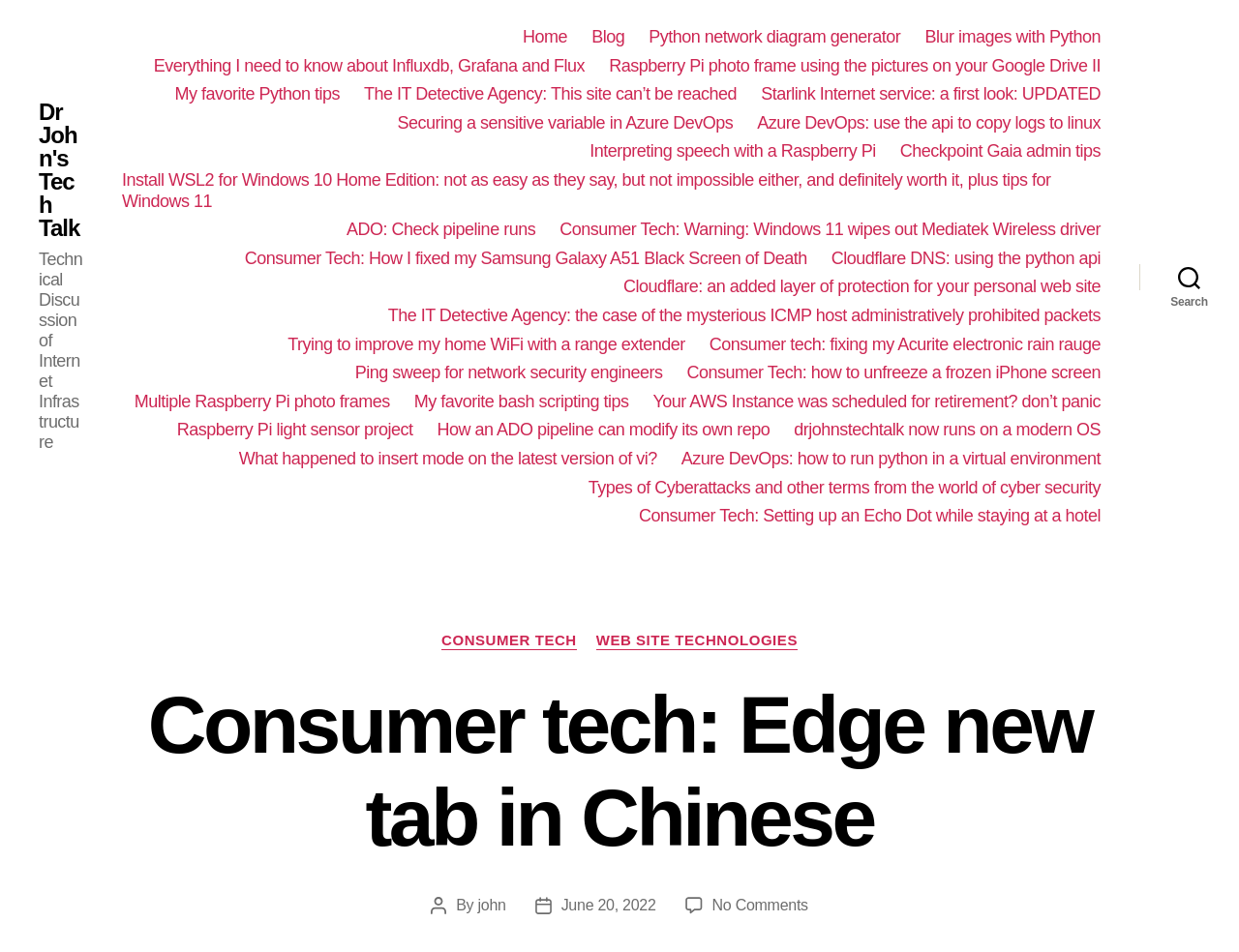Specify the bounding box coordinates of the area that needs to be clicked to achieve the following instruction: "Search for something".

[0.92, 0.269, 1.0, 0.313]